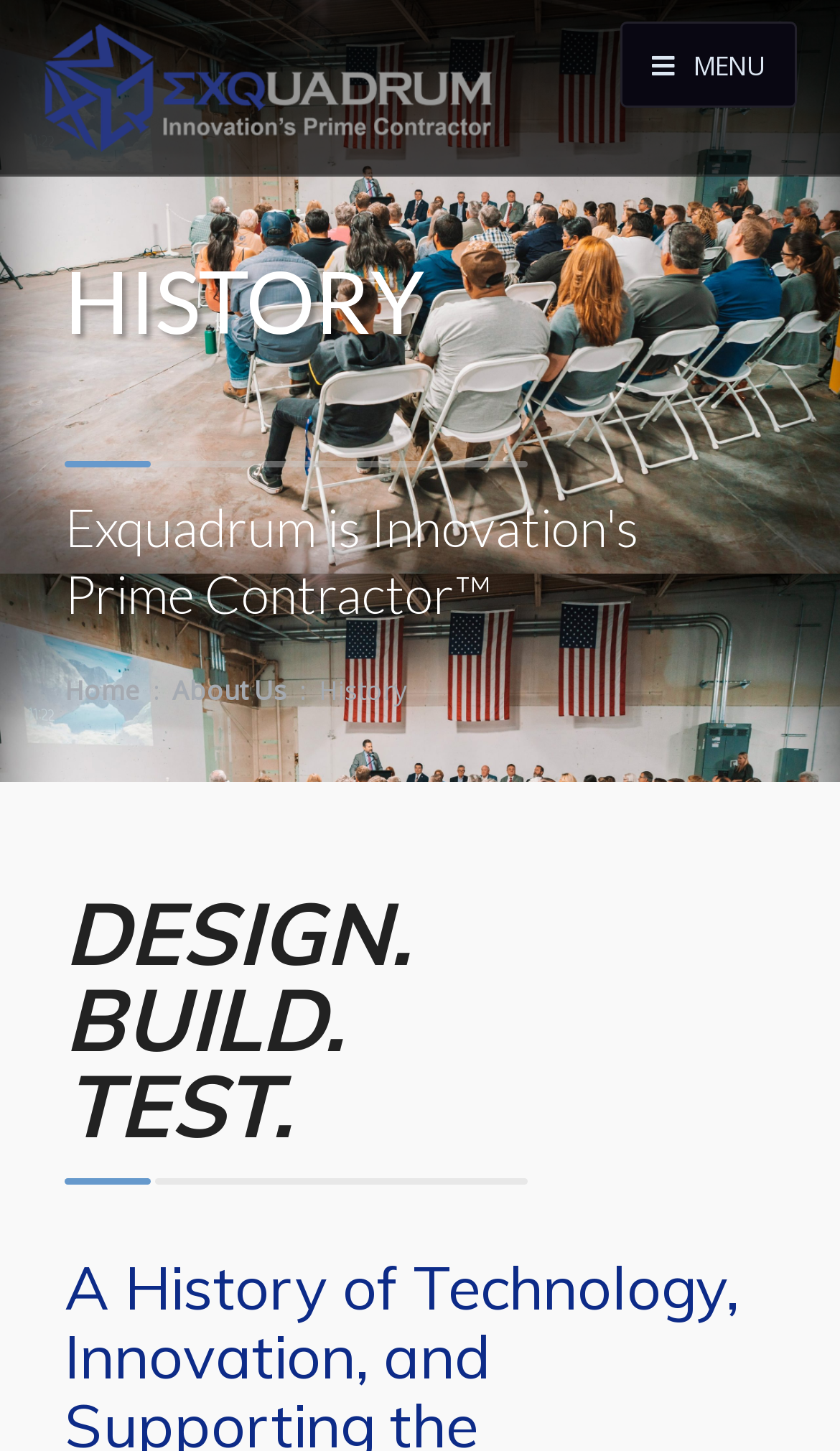What is the slogan of the company?
Please answer the question with as much detail and depth as you can.

The slogan of the company is 'DESIGN. BUILD. TEST.', which is displayed prominently in a heading element below the company description.